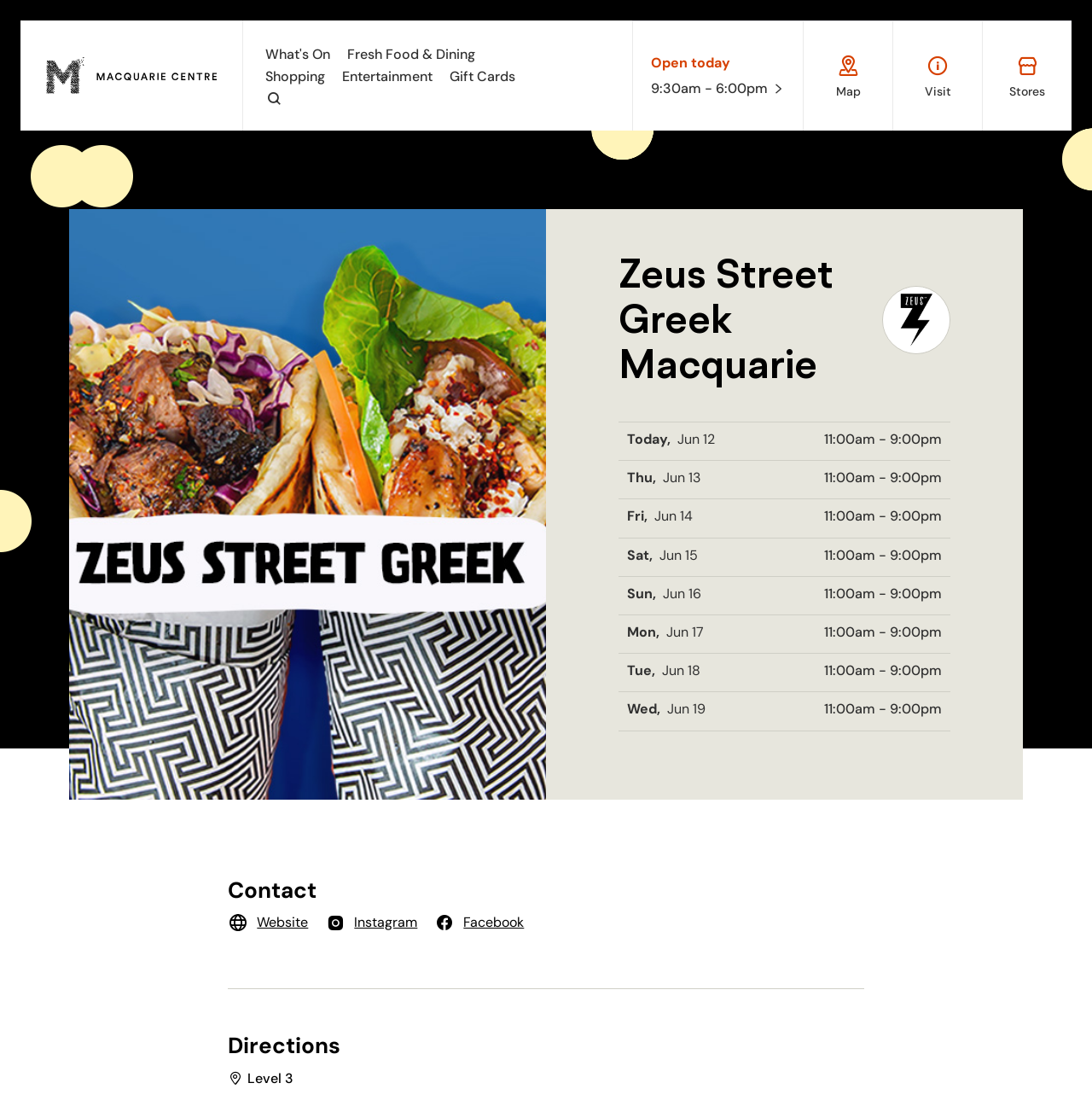What is the website of this restaurant?
From the image, provide a succinct answer in one word or a short phrase.

Website